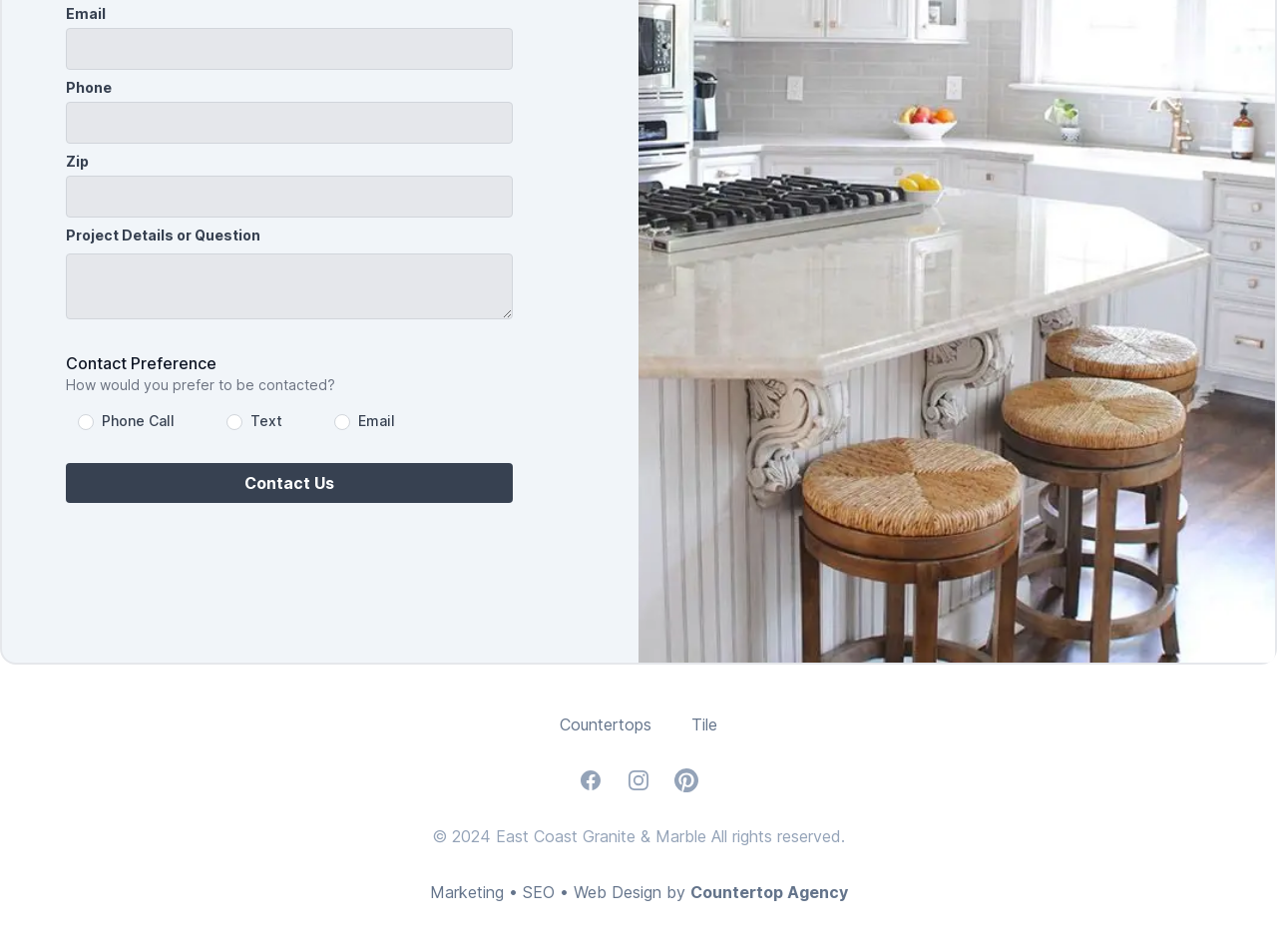Provide the bounding box coordinates for the UI element described in this sentence: "parent_node: Full Name name="zip"". The coordinates should be four float values between 0 and 1, i.e., [left, top, right, bottom].

[0.052, 0.184, 0.402, 0.228]